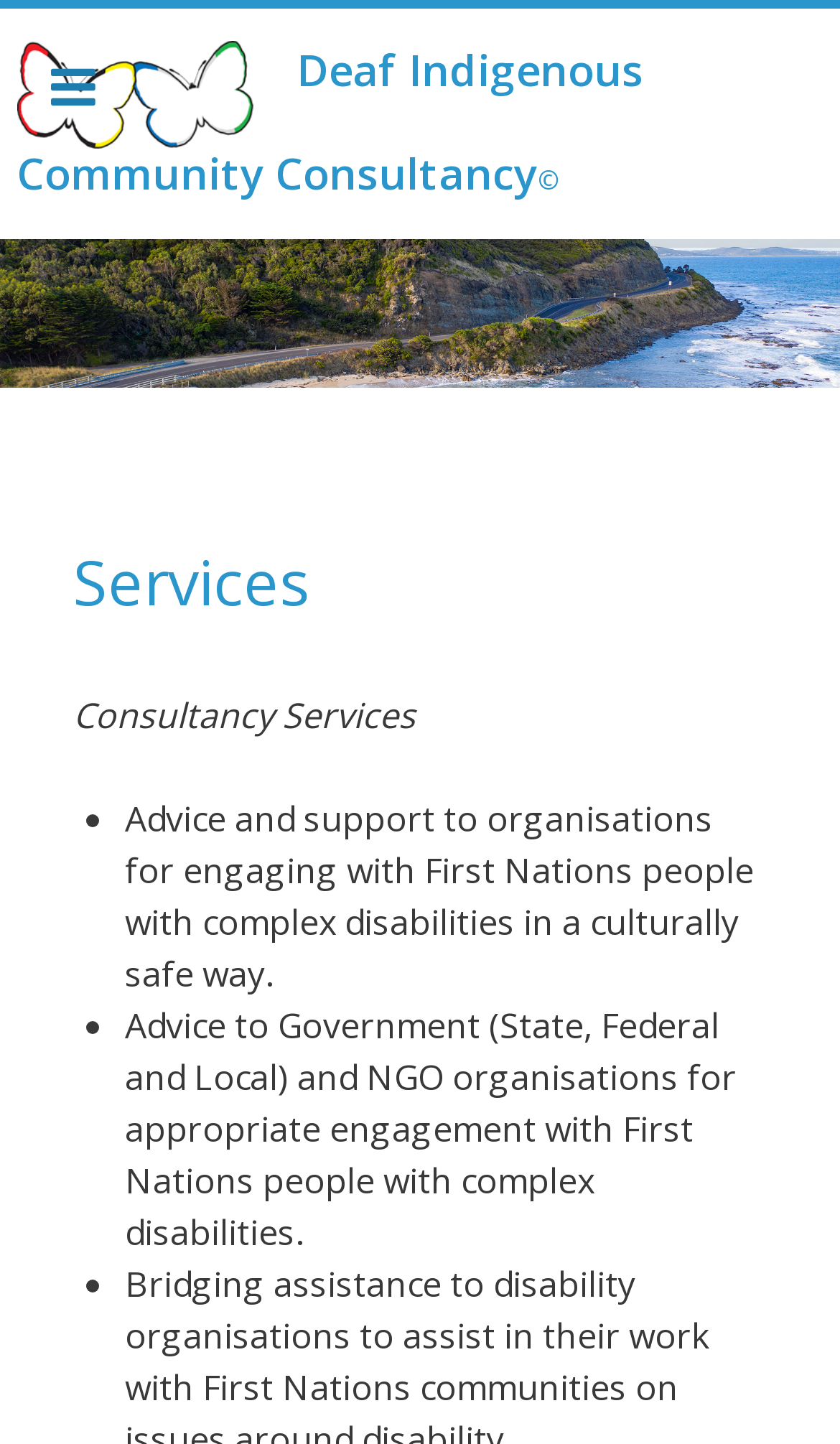Provide your answer in one word or a succinct phrase for the question: 
What is the purpose of the consultancy?

To provide professional discussion and support